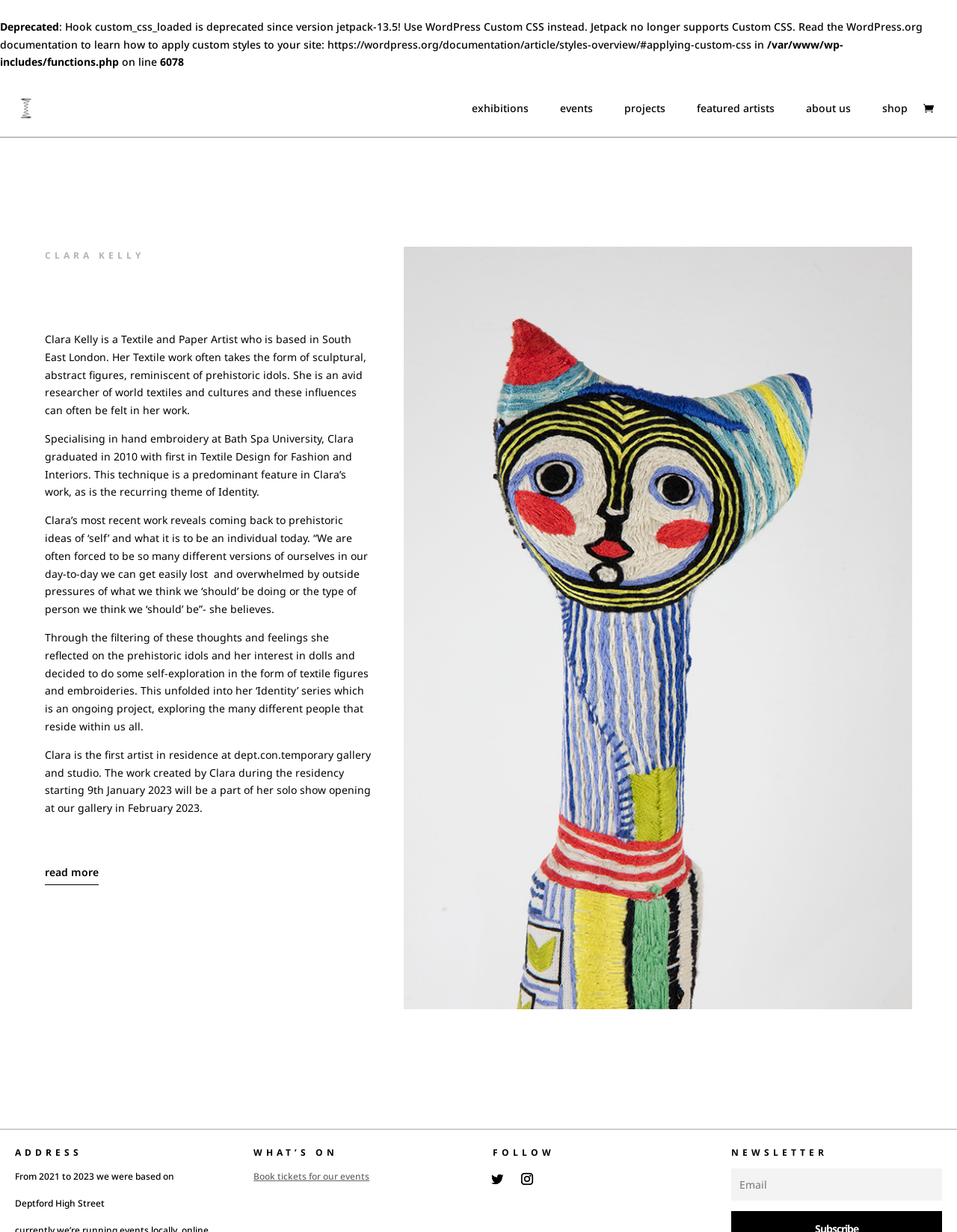Please find the bounding box coordinates for the clickable element needed to perform this instruction: "Subscribe to the newsletter".

[0.764, 0.948, 0.984, 0.974]